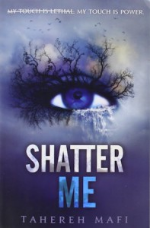Could you please study the image and provide a detailed answer to the question:
What is the font color of the title?

The caption states that the title 'SHATTER ME' is displayed in 'bold, white letters', implying that the font color of the title is white.